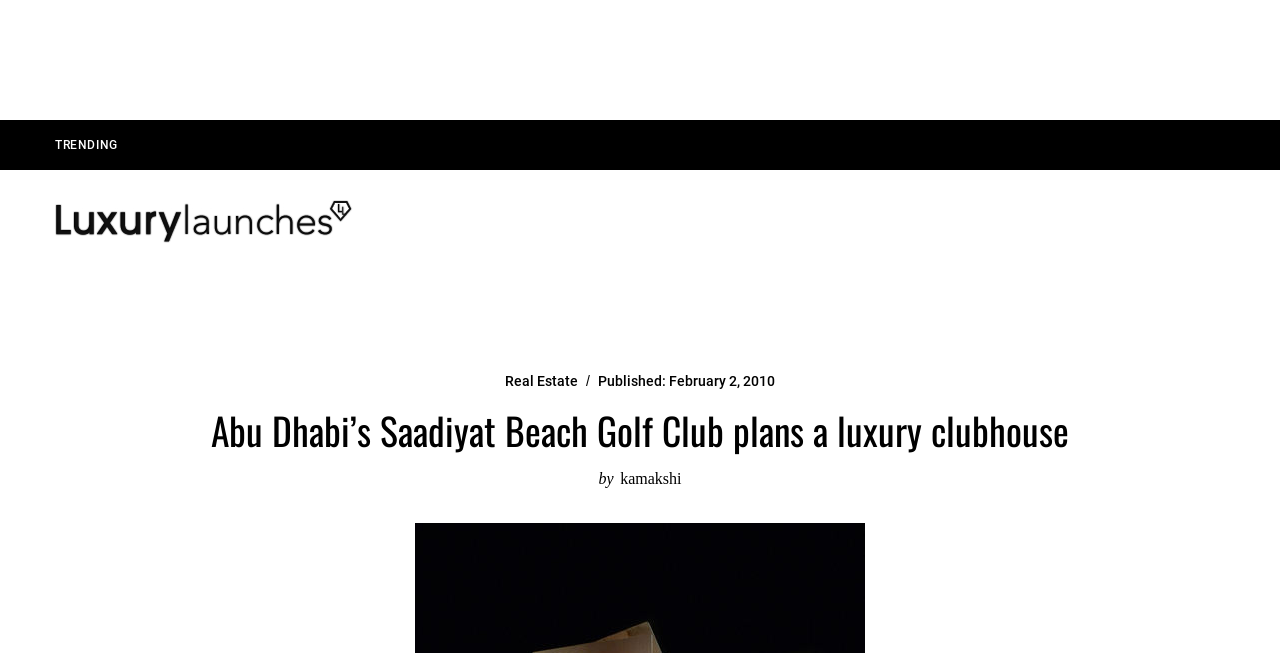Find the bounding box coordinates of the element you need to click on to perform this action: 'View the product description'. The coordinates should be represented by four float values between 0 and 1, in the format [left, top, right, bottom].

None